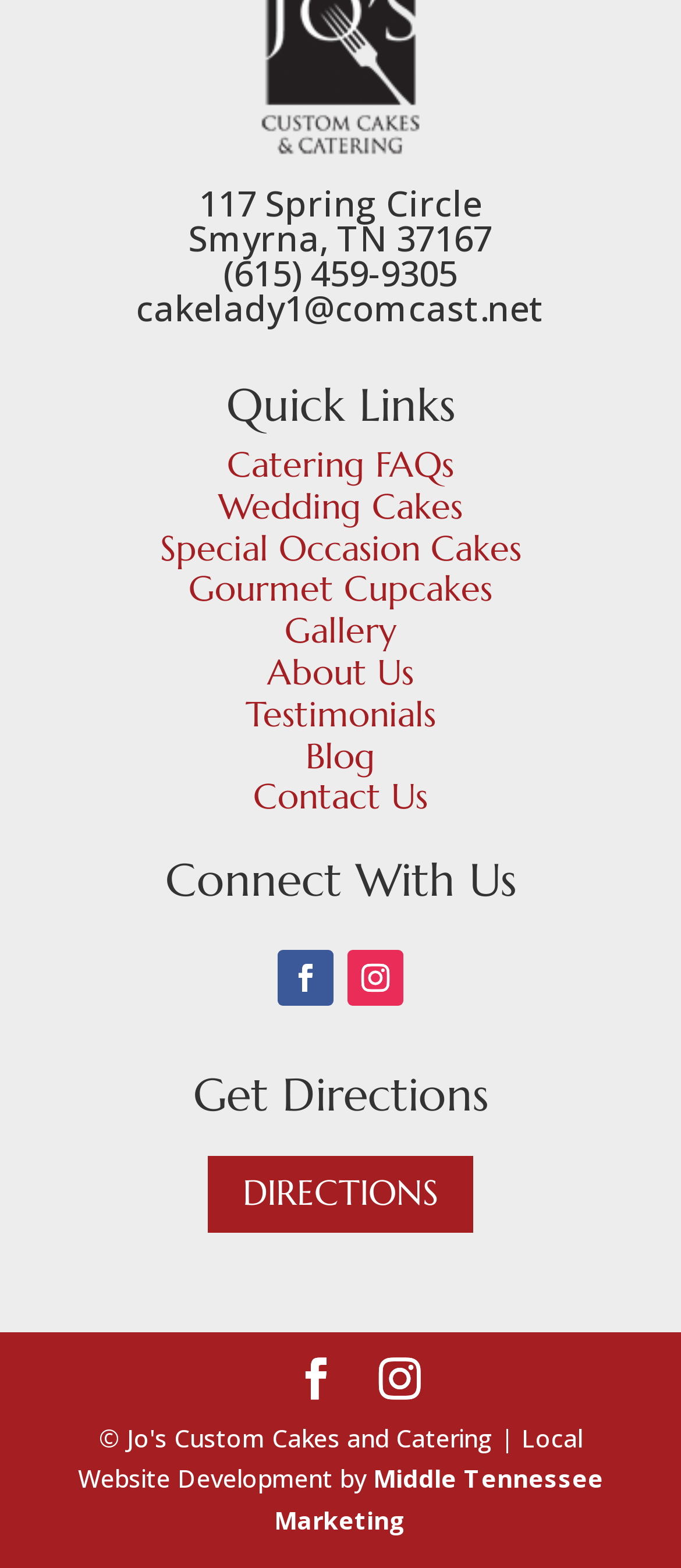Refer to the image and offer a detailed explanation in response to the question: How many types of cakes are listed?

The webpage lists four types of cakes: Wedding Cakes, Special Occasion Cakes, Gourmet Cupcakes, and Catering FAQs, which can be found in the 'Quick Links' section.